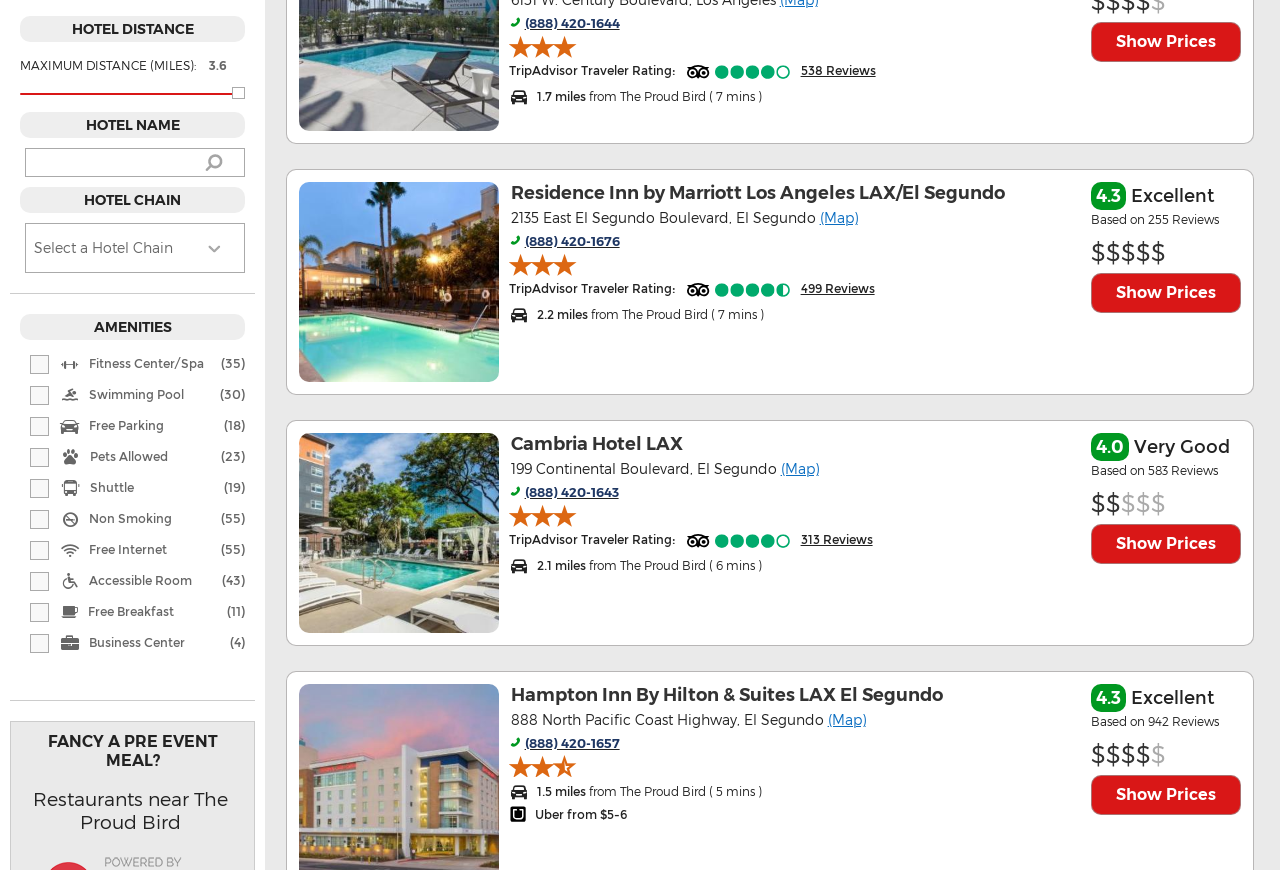What is the maximum distance in miles that can be set for hotel search?
Please respond to the question thoroughly and include all relevant details.

I found the maximum distance by looking at the text '3.6' in the textbox next to the label 'MAXIMUM DISTANCE (MILES):'.